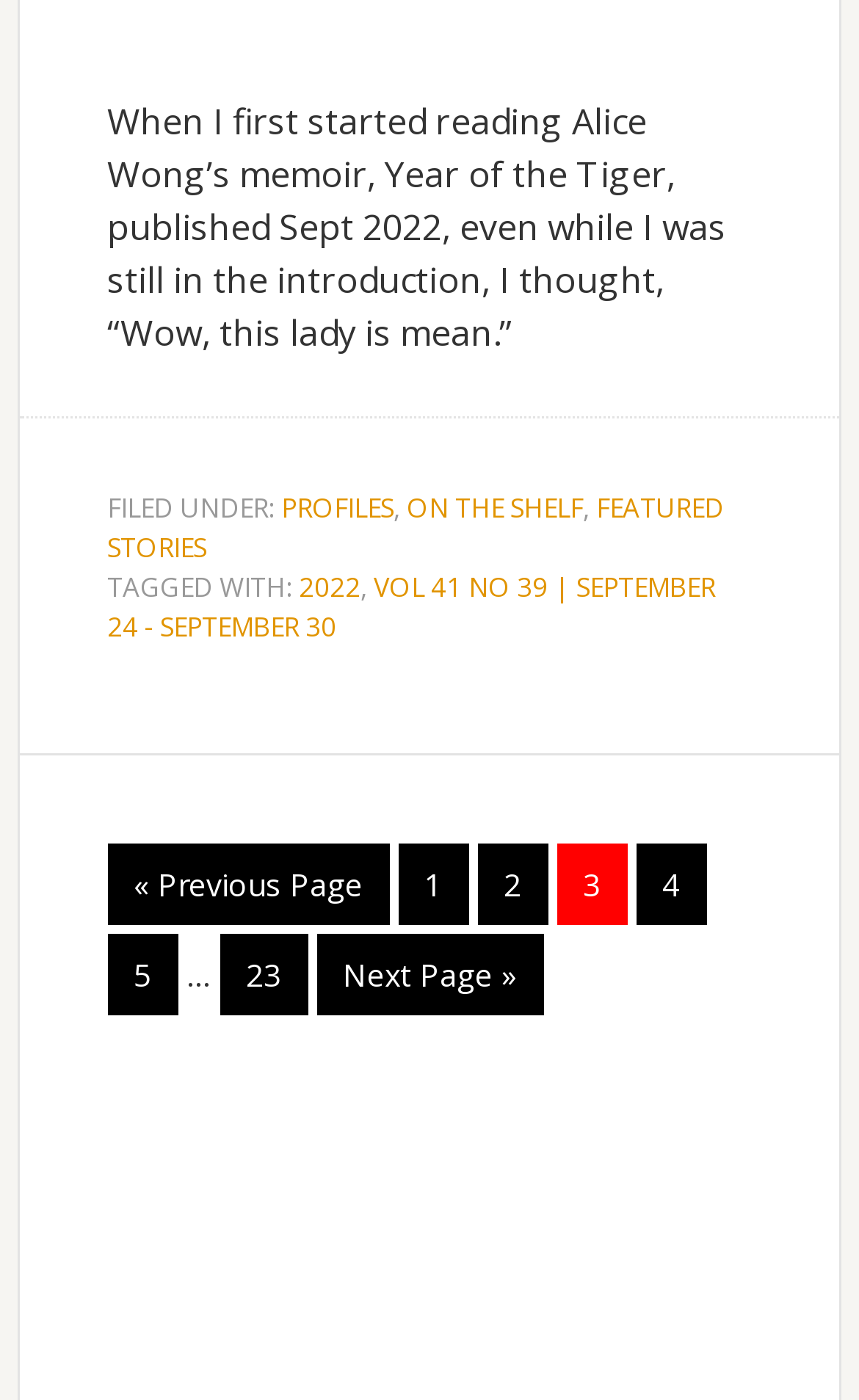Please find the bounding box coordinates of the clickable region needed to complete the following instruction: "View on the shelf". The bounding box coordinates must consist of four float numbers between 0 and 1, i.e., [left, top, right, bottom].

[0.474, 0.35, 0.679, 0.376]